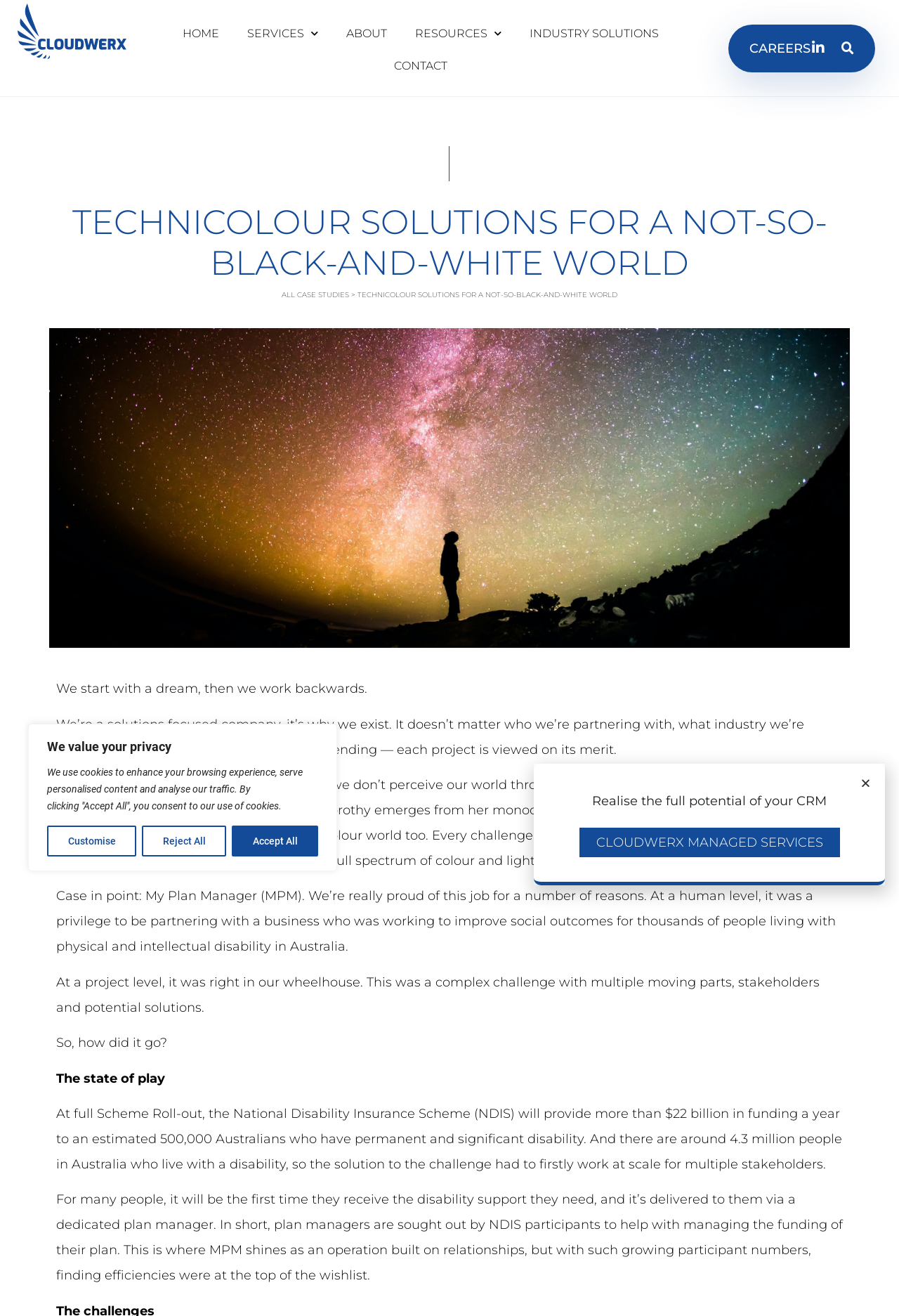Create a detailed summary of all the visual and textual information on the webpage.

This webpage is about Cloudwerx, a solutions-focused company that provides technicolour solutions for a not-so-black-and-white world. At the top of the page, there is a cookie consent notification with buttons to customize, reject, or accept all cookies. 

Below the notification, there is a navigation menu with links to HOME, SERVICES, ABOUT, RESOURCES, INDUSTRY SOLUTIONS, and CONTACT. The SERVICES and RESOURCES links have dropdown menus. 

On the top right, there is a CAREERS link and a search bar with a search button. 

The main content of the page starts with a heading that reads "TECHNICOLOUR SOLUTIONS FOR A NOT-SO-BLACK-AND-WHITE WORLD" followed by a subheading that links to all case studies. 

Below the headings, there are four paragraphs of text that describe the company's approach to problem-solving, citing an example of a project they worked on called My Plan Manager (MPM). The text explains the challenges of the project and how they approached it. 

On the right side of the page, there is a section with a heading "Realise the full potential of your CRM" and a link to CLOUDWERX MANAGED SERVICES. At the bottom right, there is a Close button.